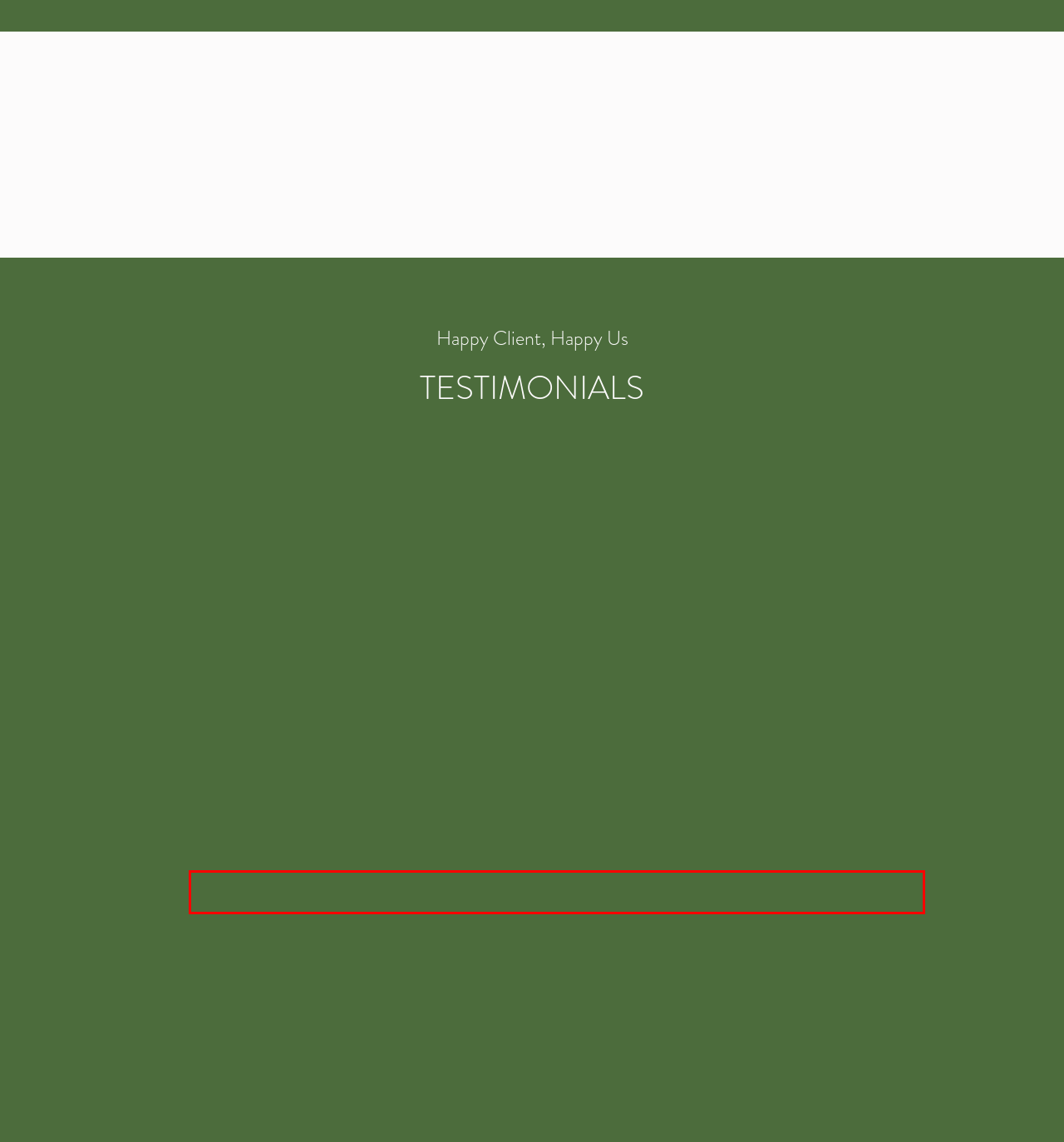Extract and provide the text found inside the red rectangle in the screenshot of the webpage.

"GW Landscapes recently completed what I can only describe as an amazing, inspiring and truly brilliant aestetically presented design to exceed my expectations.